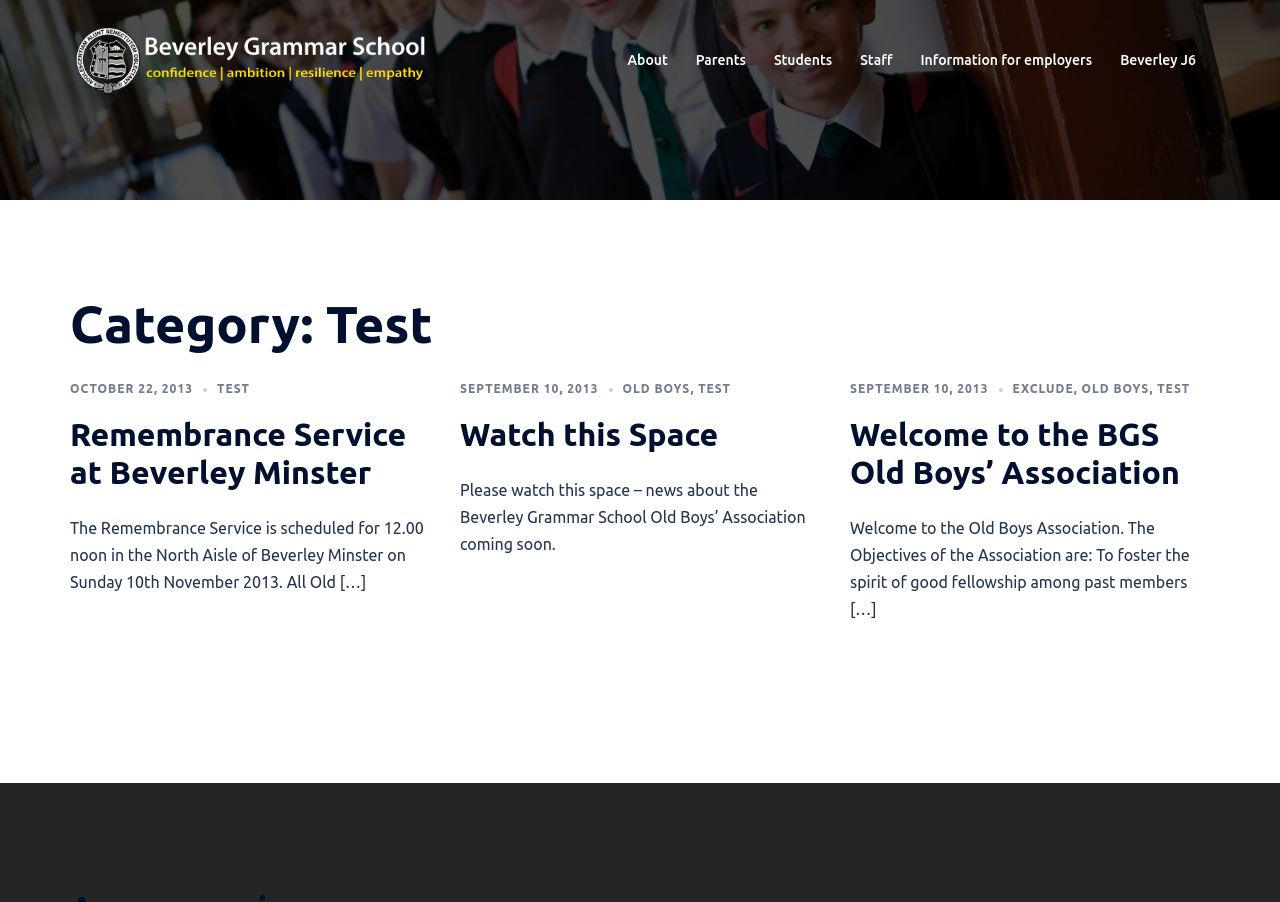What is the name of the school?
Please give a detailed and elaborate answer to the question.

The name of the school can be found in the top-left corner of the webpage, where it says 'Beverley Grammar School' in the image and link elements.